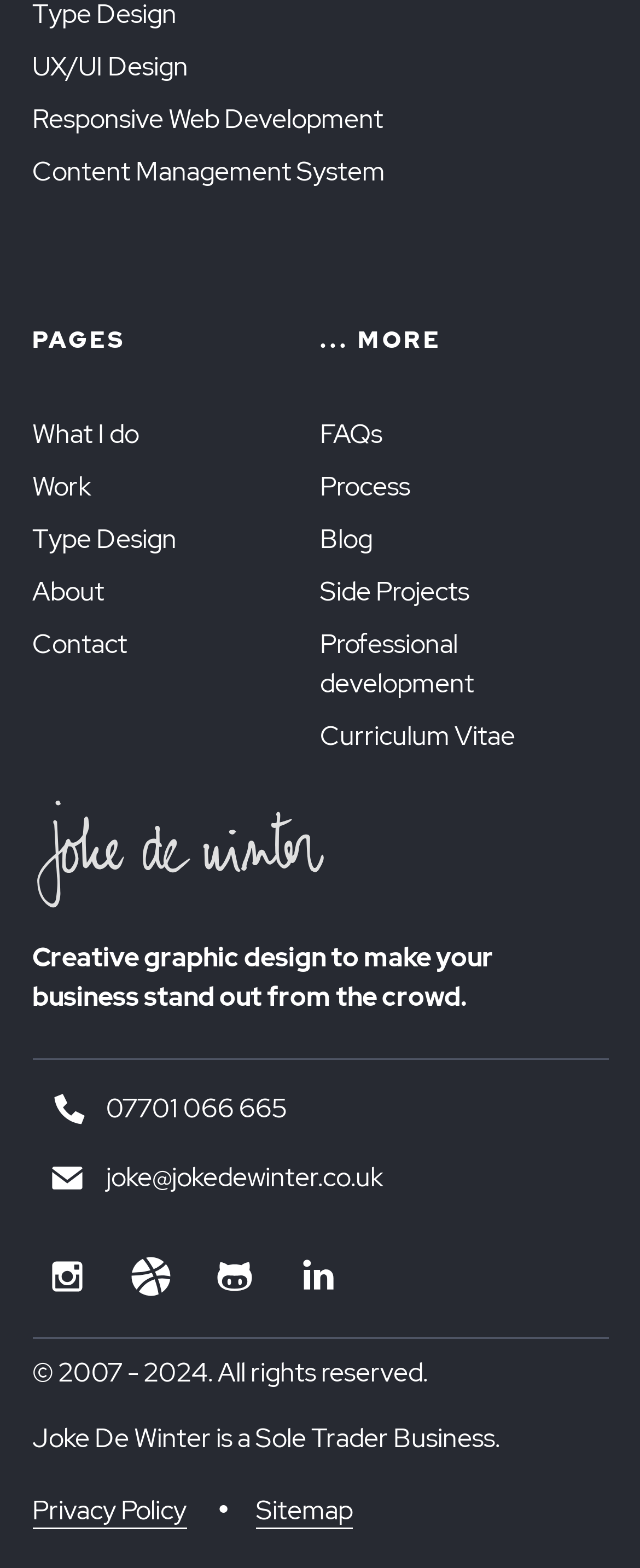What is the business type of Joke De Winter? Refer to the image and provide a one-word or short phrase answer.

Sole Trader Business